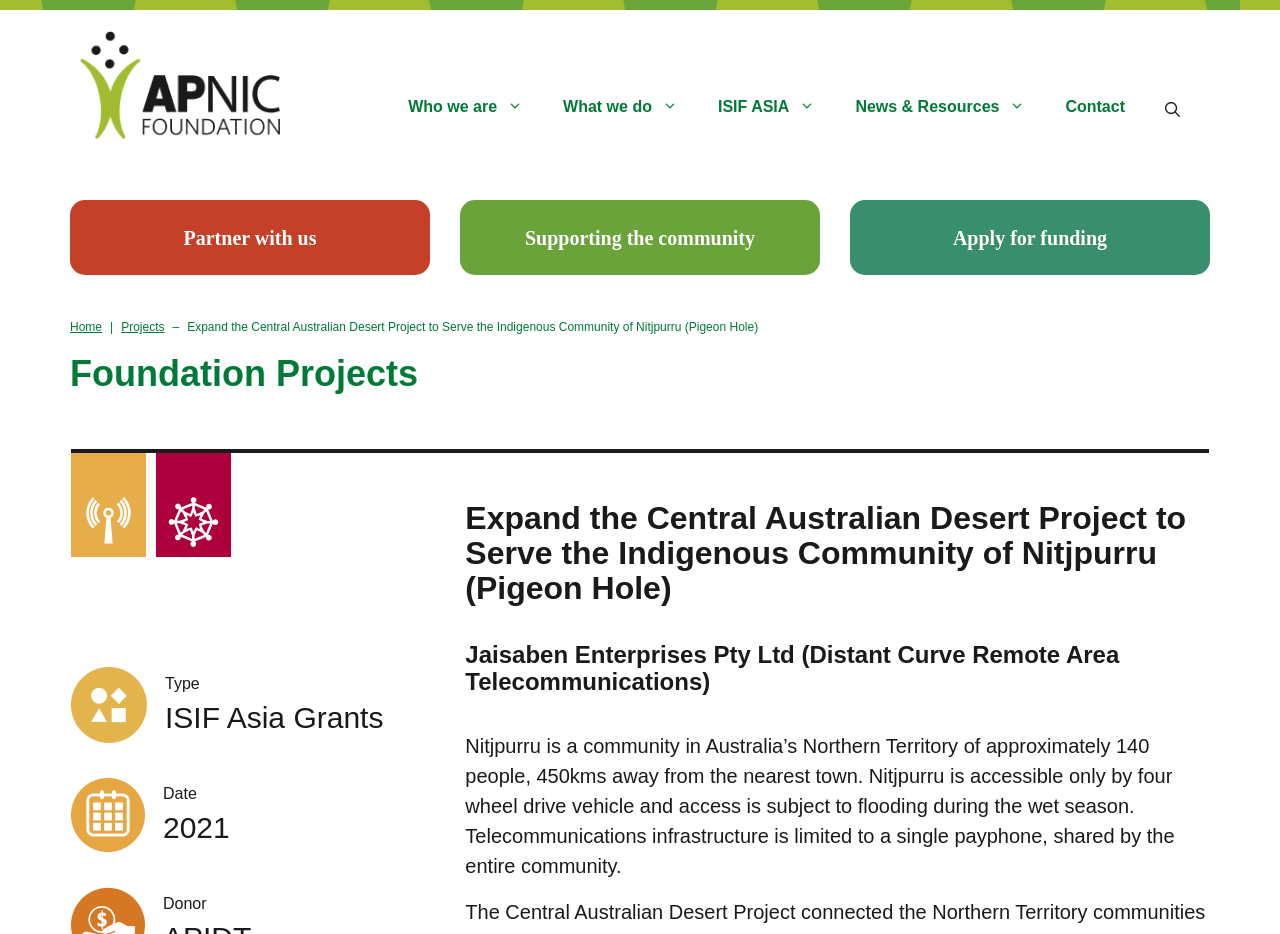What is the name of the project described on this page?
Answer the question based on the image using a single word or a brief phrase.

Central Australian Desert Project